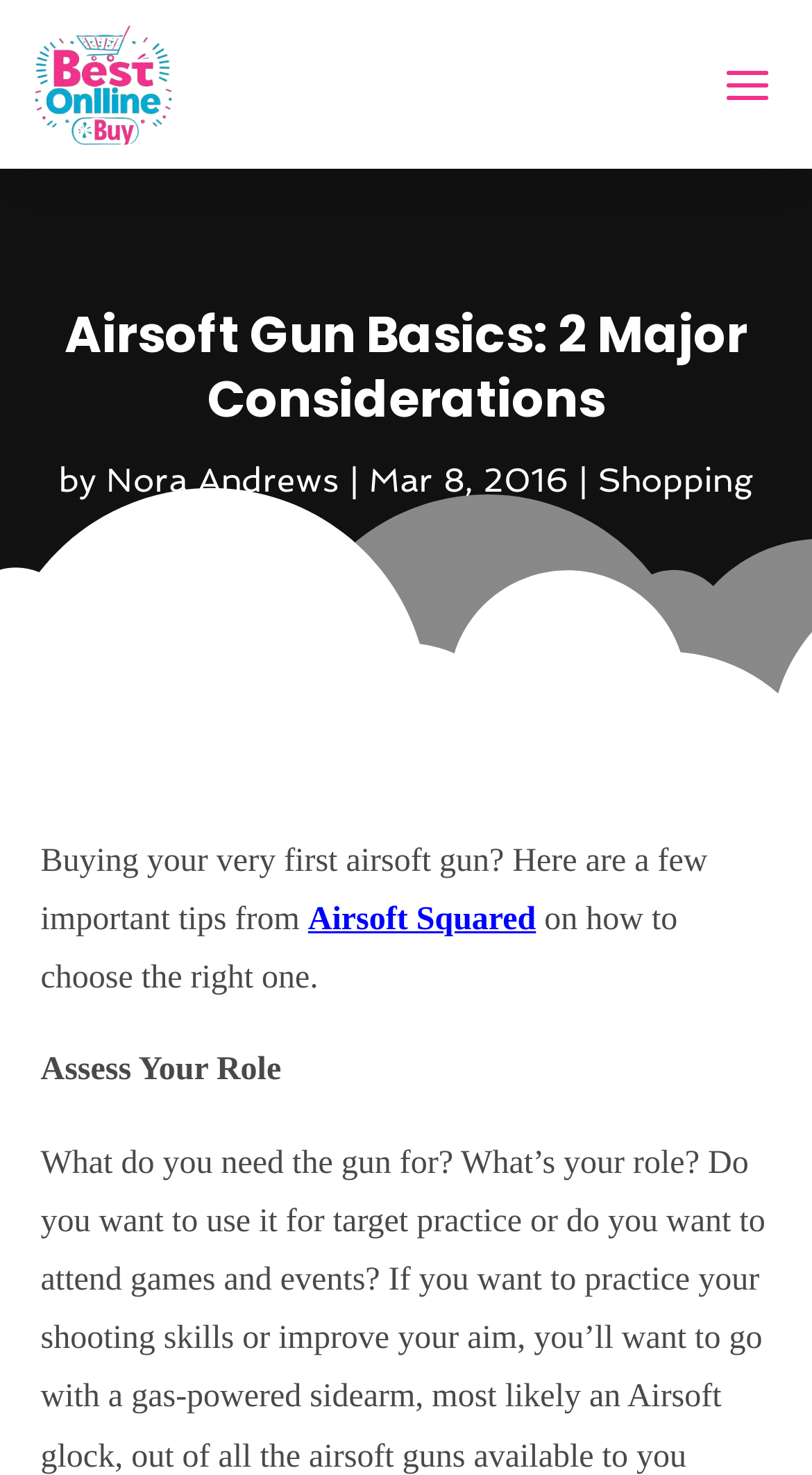What is the website's name?
Please look at the screenshot and answer using one word or phrase.

Best Online Buy